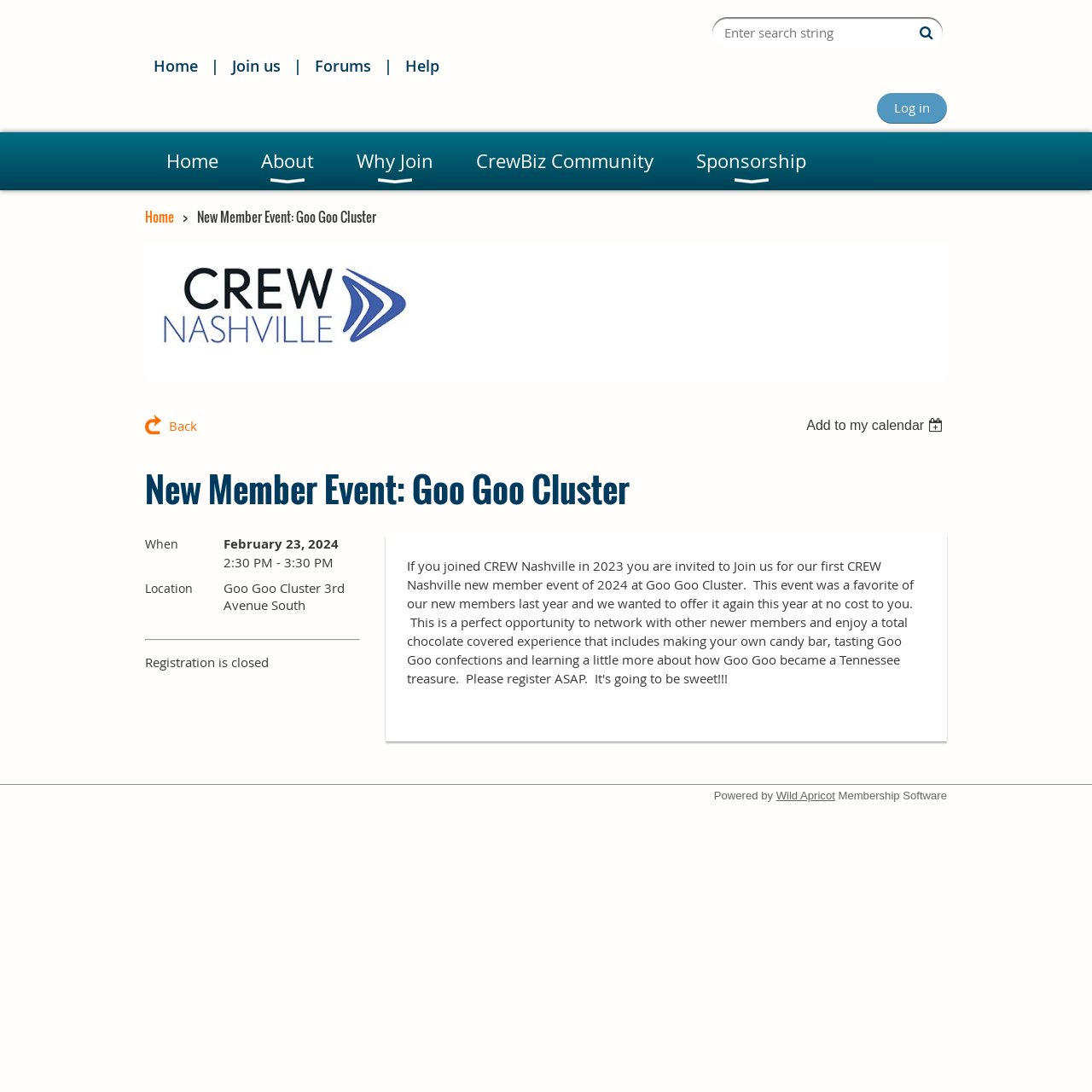Elaborate on the different components and information displayed on the webpage.

The webpage appears to be an event page for a new member event organized by Nashville CREW, with the theme of Goo Goo Cluster. 

At the top of the page, there is a search bar where users can enter a search string. Below the search bar, there are five navigation links: "Home", "Join us", "Forums", and "Help". 

To the right of these links, there is a login section with a "Log in" link. Below the navigation links, there are six more links: "Home", "About", "Why Join", "CrewBiz Community", "Sponsorship", and another "Home" link. 

The main content of the page starts with a heading that reads "New Member Event: Goo Goo Cluster". Below the heading, there is a section with details about the event, including the date, time, and location. The date is February 23, 2024, the time is 2:30 PM - 3:30 PM, and the location is Goo Goo Cluster 3rd Avenue South. 

There is also a note that "Registration is closed". At the bottom of the page, there is a footer section with a message "Powered by Wild Apricot Membership Software".